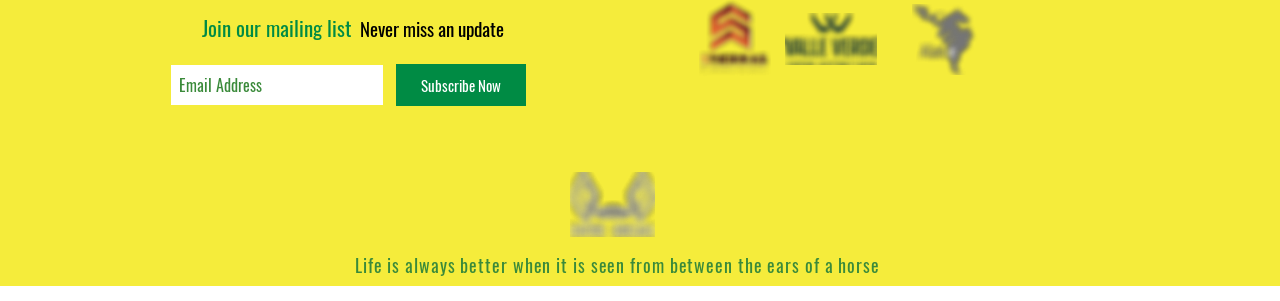How many sections are present in the slideshow?
From the image, provide a succinct answer in one word or a short phrase.

4